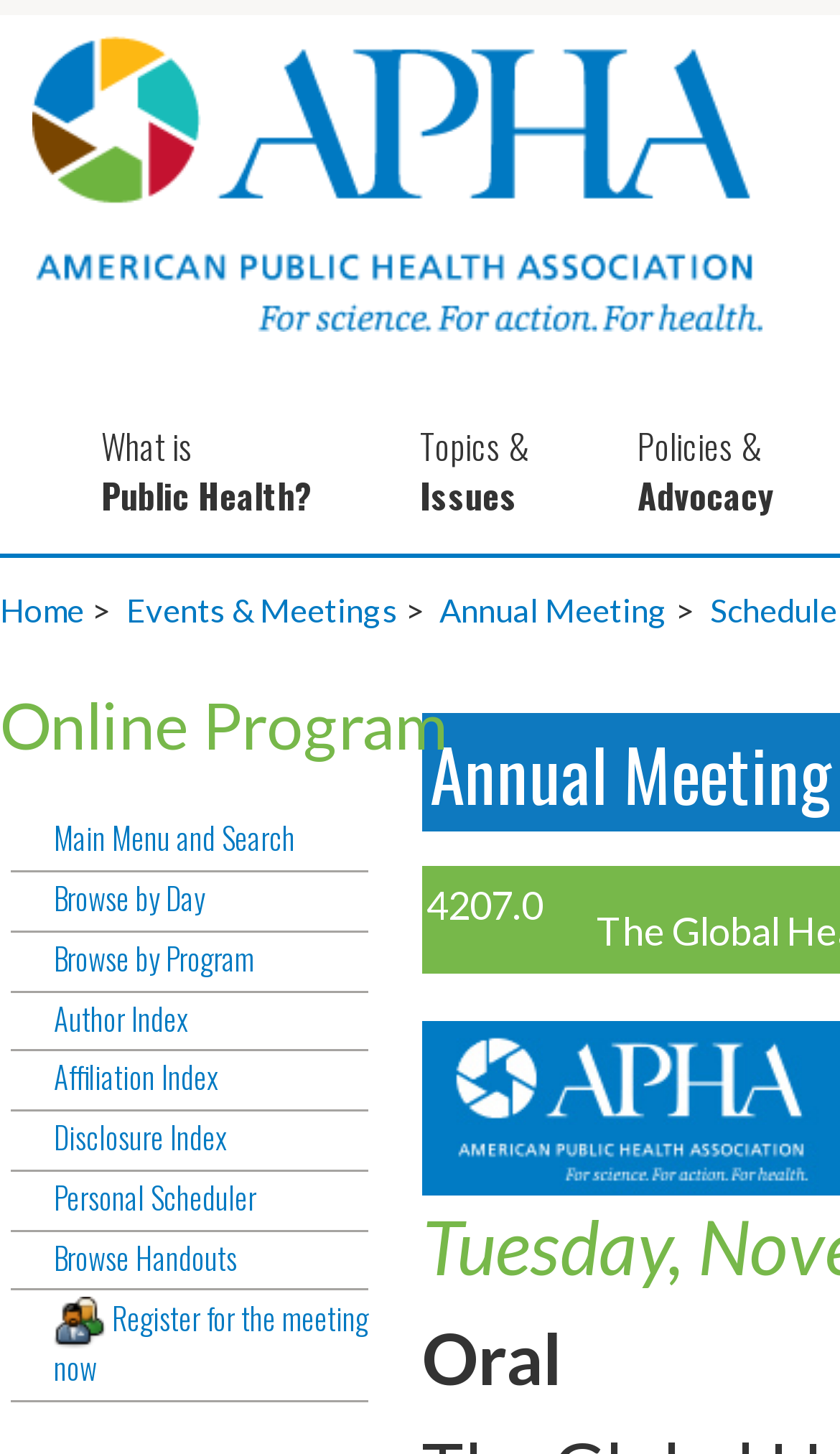Find the bounding box of the element with the following description: "Main Menu and Search". The coordinates must be four float numbers between 0 and 1, formatted as [left, top, right, bottom].

[0.013, 0.563, 0.438, 0.6]